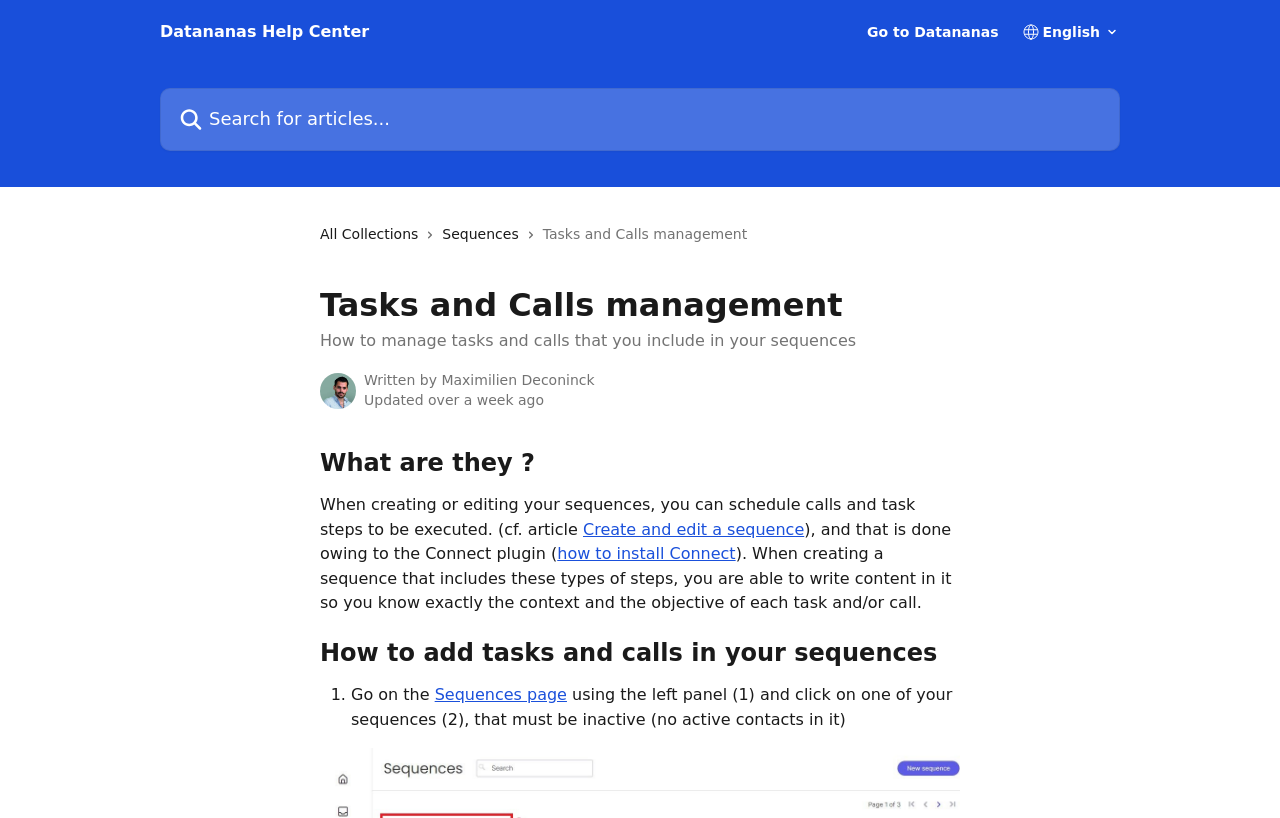Based on the image, please elaborate on the answer to the following question:
What is the author of this article?

The author of this article is Maximilien Deconinck, as indicated by the avatar image and the 'Written by' text next to it.